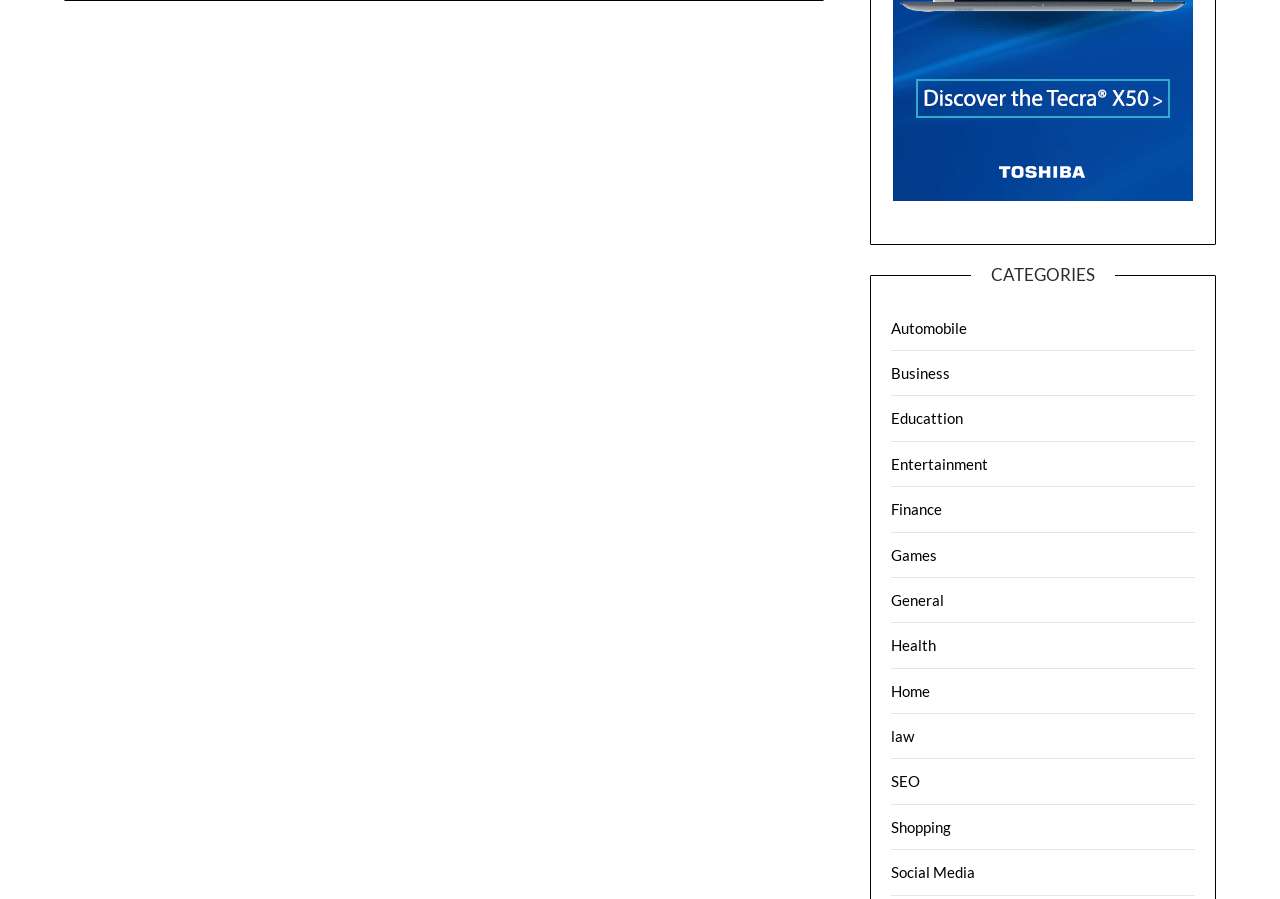Find the bounding box coordinates corresponding to the UI element with the description: "Educattion". The coordinates should be formatted as [left, top, right, bottom], with values as floats between 0 and 1.

[0.696, 0.455, 0.753, 0.475]